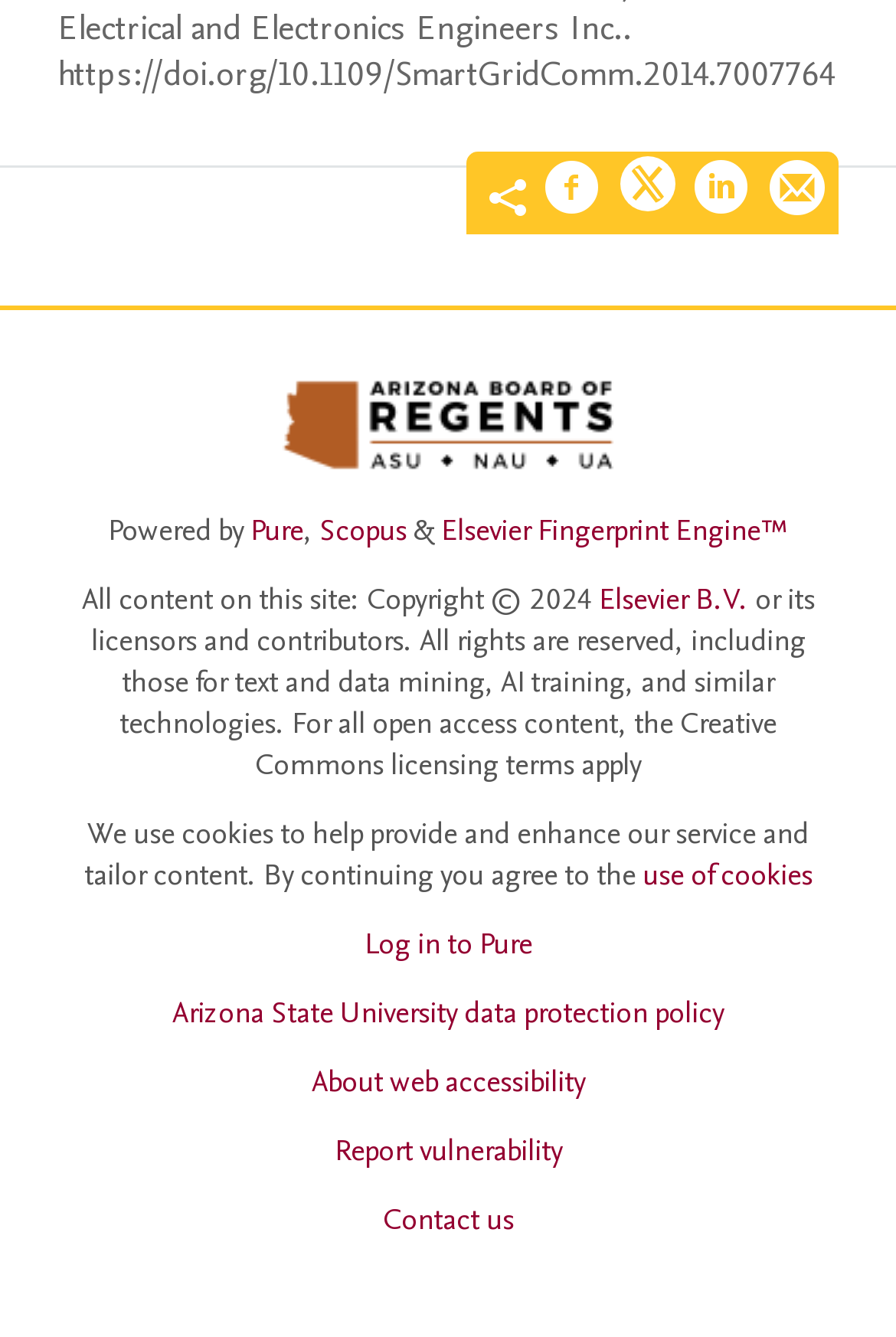For the given element description The Arroyo, determine the bounding box coordinates of the UI element. The coordinates should follow the format (top-left x, top-left y, bottom-right x, bottom-right y) and be within the range of 0 to 1.

None